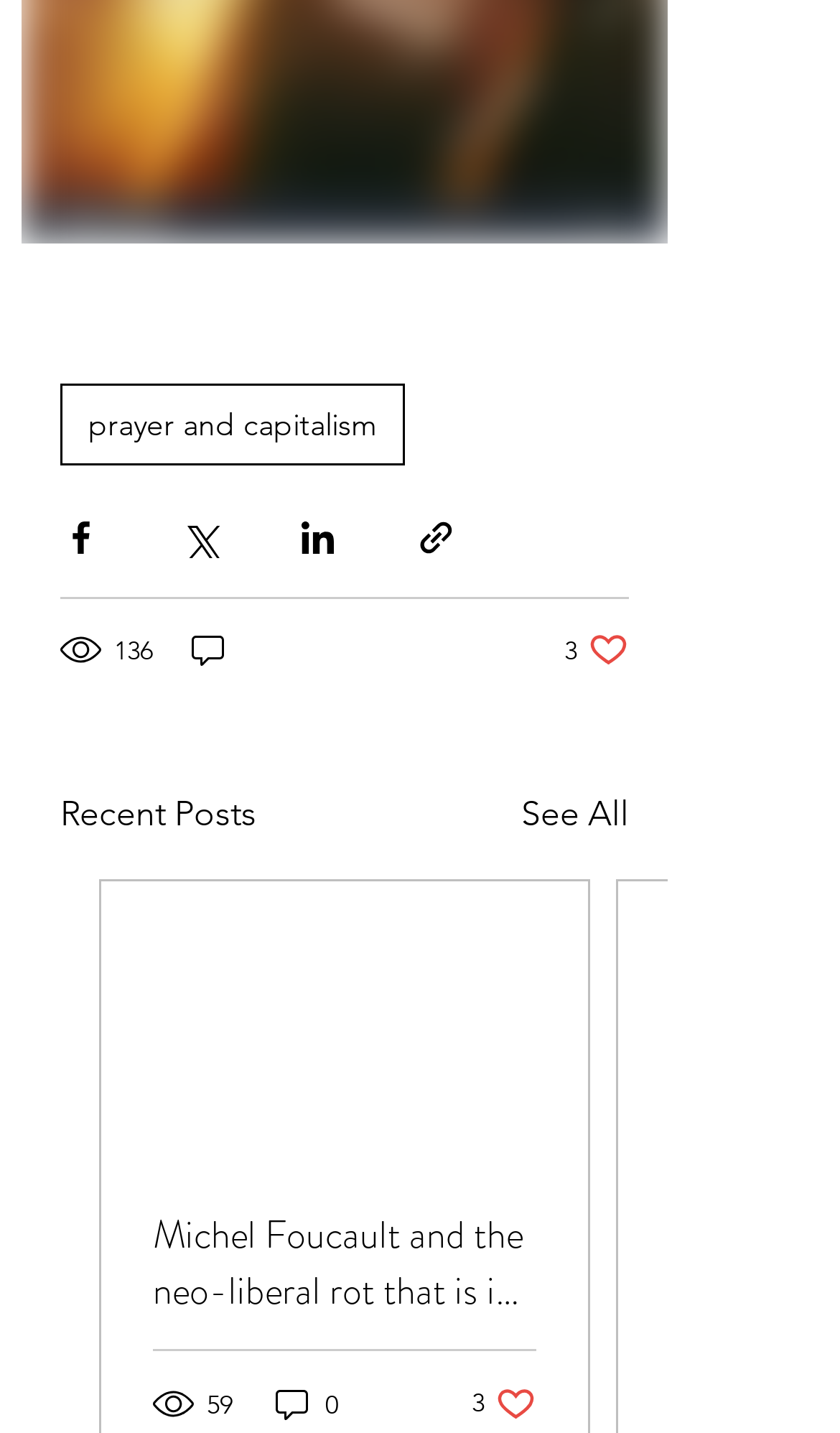How many social media sharing options are available?
Respond to the question with a well-detailed and thorough answer.

There are four social media sharing options available, which are Share via Facebook, Share via Twitter, Share via LinkedIn, and Share via link. These options are represented by buttons with corresponding icons.